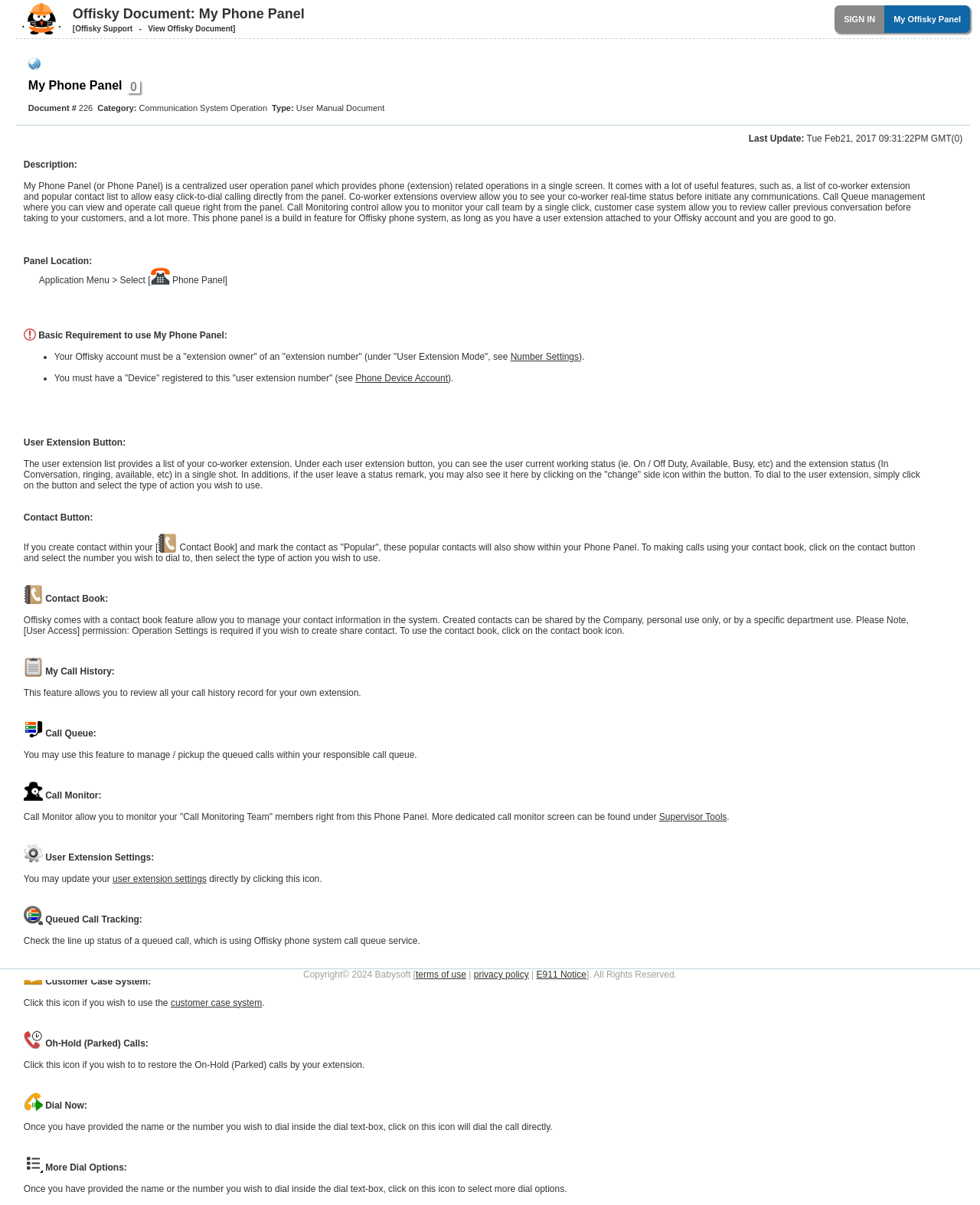Determine the bounding box coordinates of the section I need to click to execute the following instruction: "Sign in your Offisky account". Provide the coordinates as four float numbers between 0 and 1, i.e., [left, top, right, bottom].

[0.852, 0.004, 0.902, 0.027]